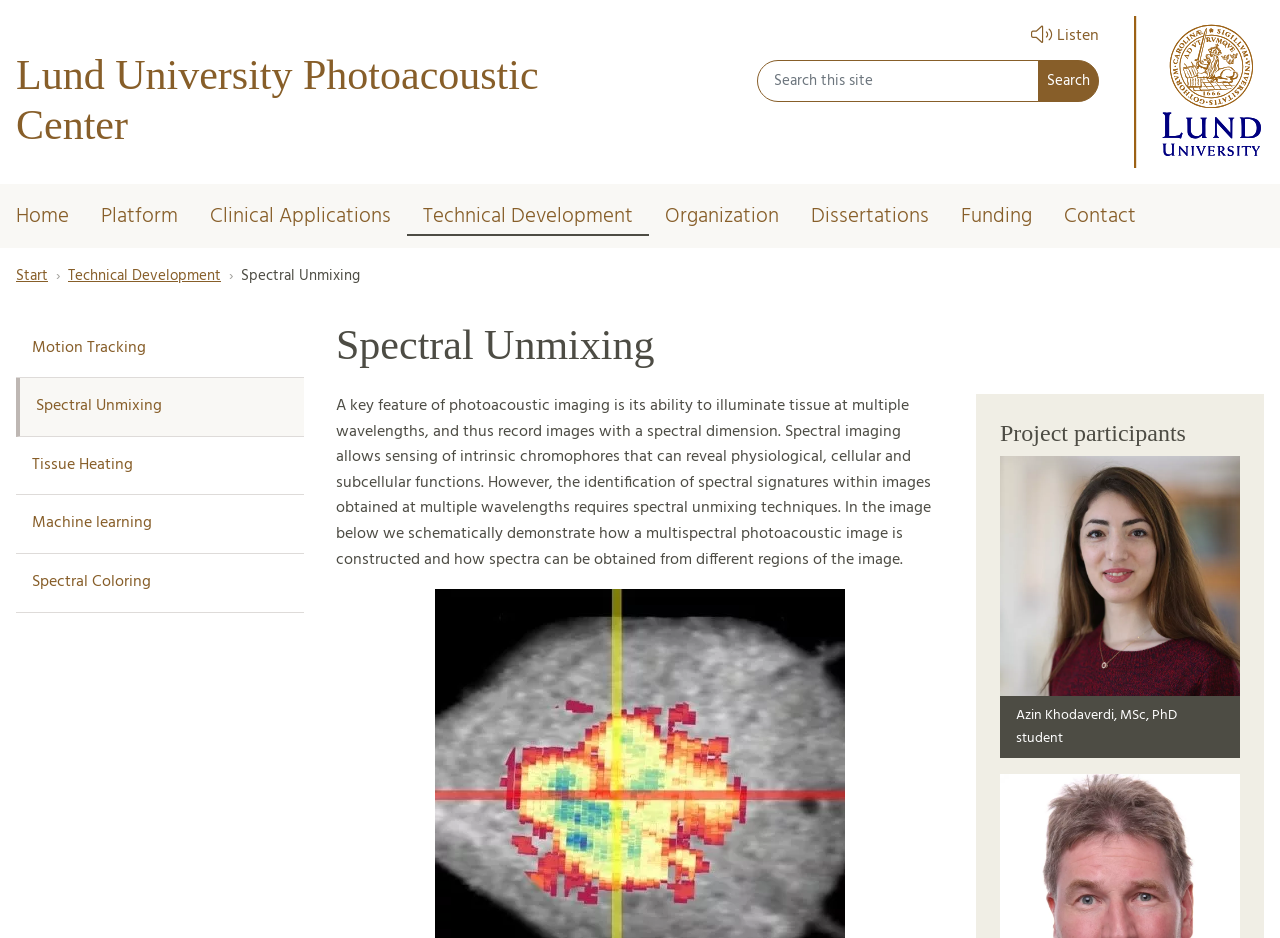Using the description: "Organization", identify the bounding box of the corresponding UI element in the screenshot.

[0.507, 0.205, 0.621, 0.26]